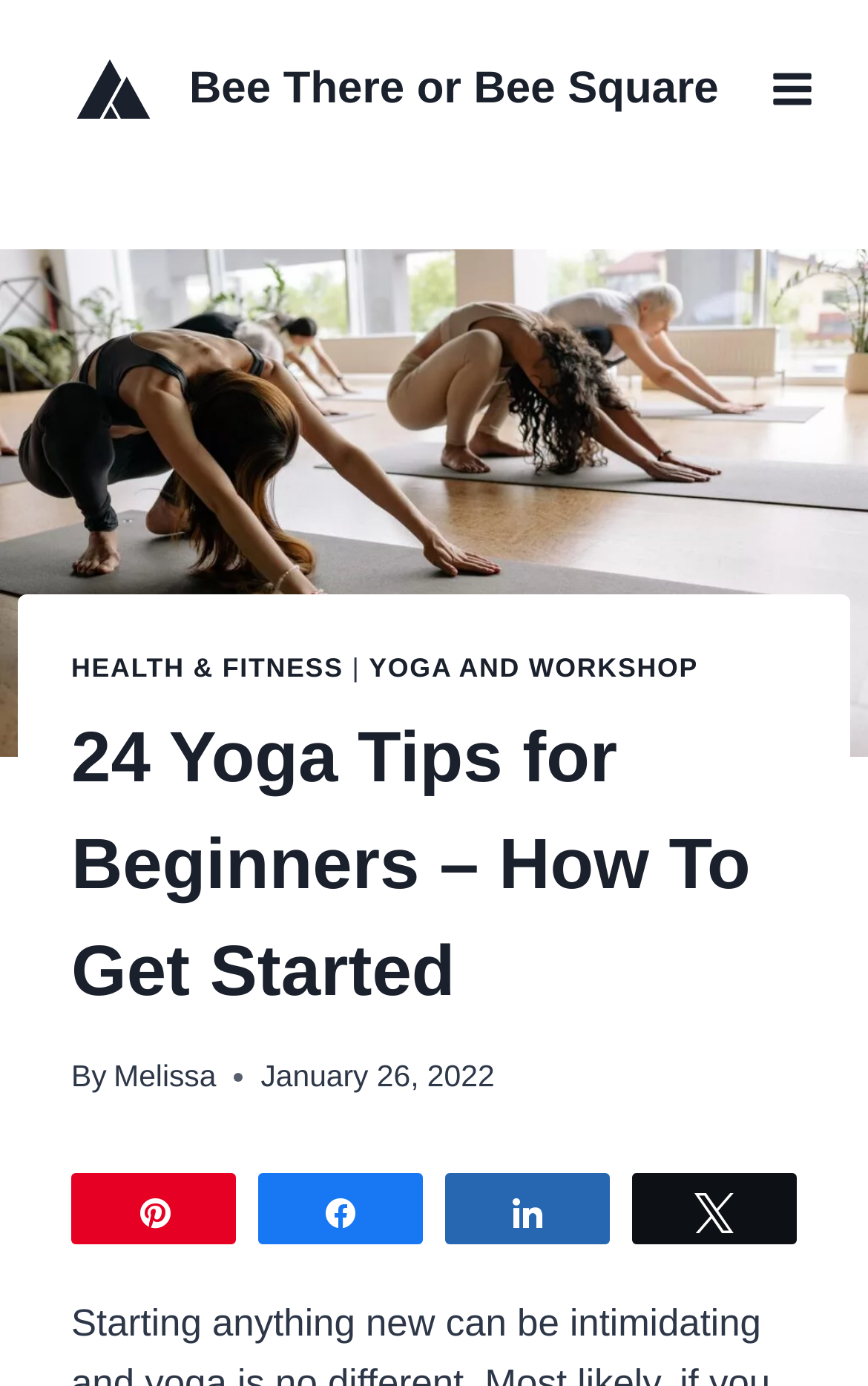What is the date of publication of the article?
Based on the screenshot, provide a one-word or short-phrase response.

January 26, 2022